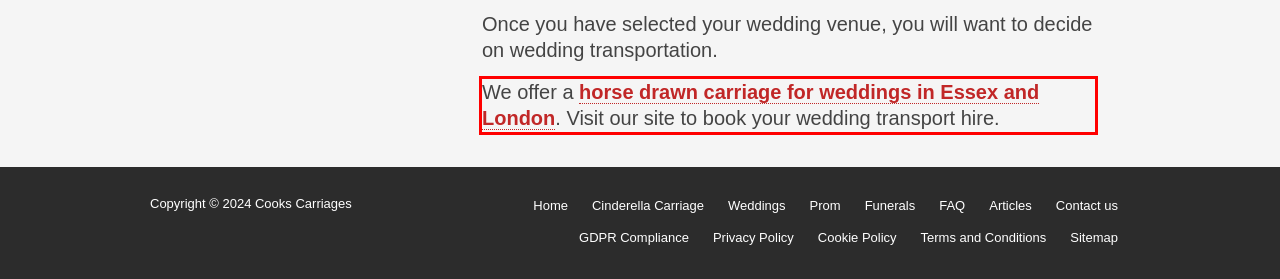With the given screenshot of a webpage, locate the red rectangle bounding box and extract the text content using OCR.

We offer a horse drawn carriage for weddings in Essex and London. Visit our site to book your wedding transport hire.